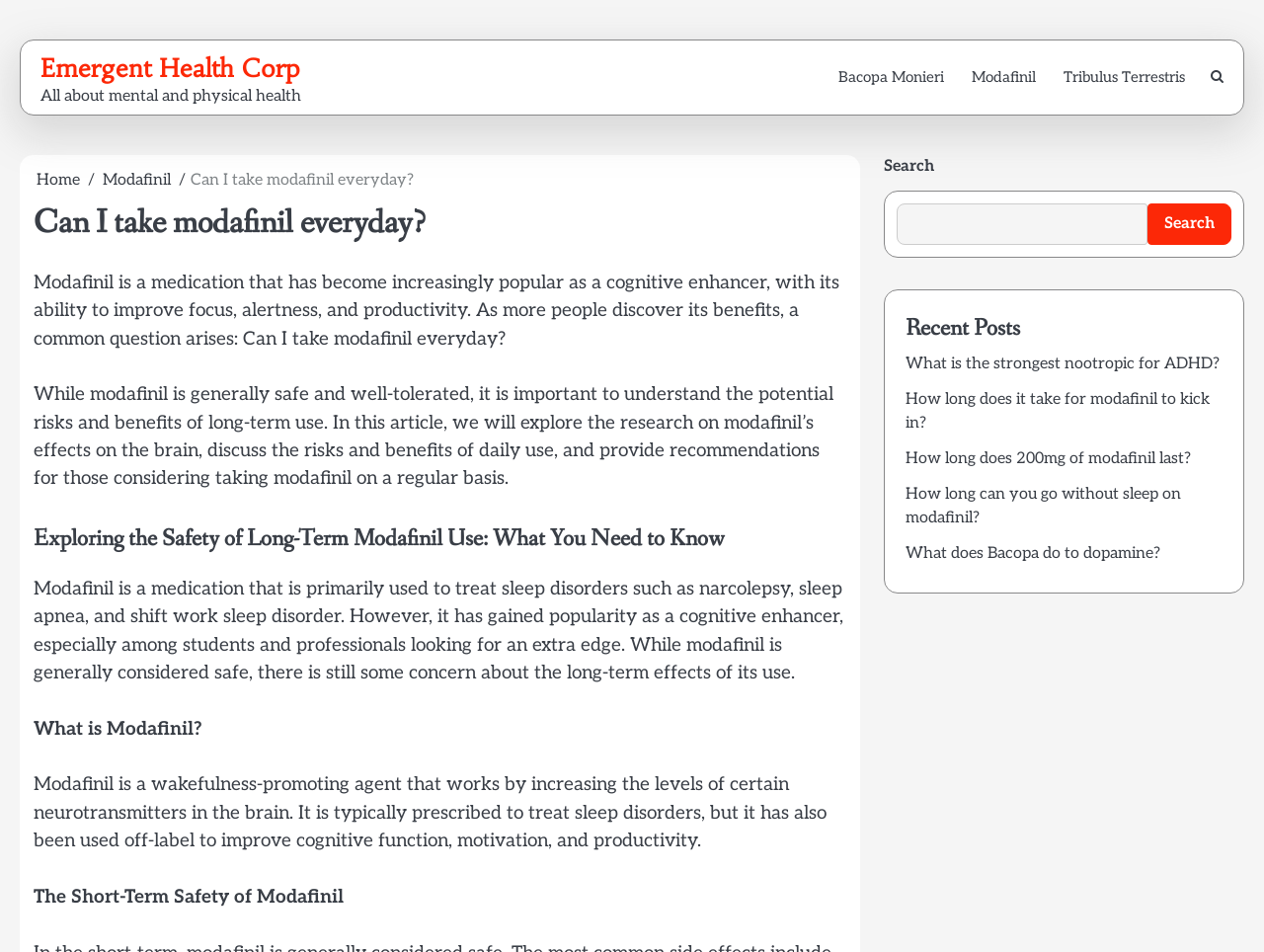What is the purpose of the search box?
Please provide a detailed and comprehensive answer to the question.

The search box is located in the complementary section of the webpage, and it allows users to search for specific content within the website. The search box is accompanied by a 'Search' button, indicating that users can input keywords and search for relevant results.